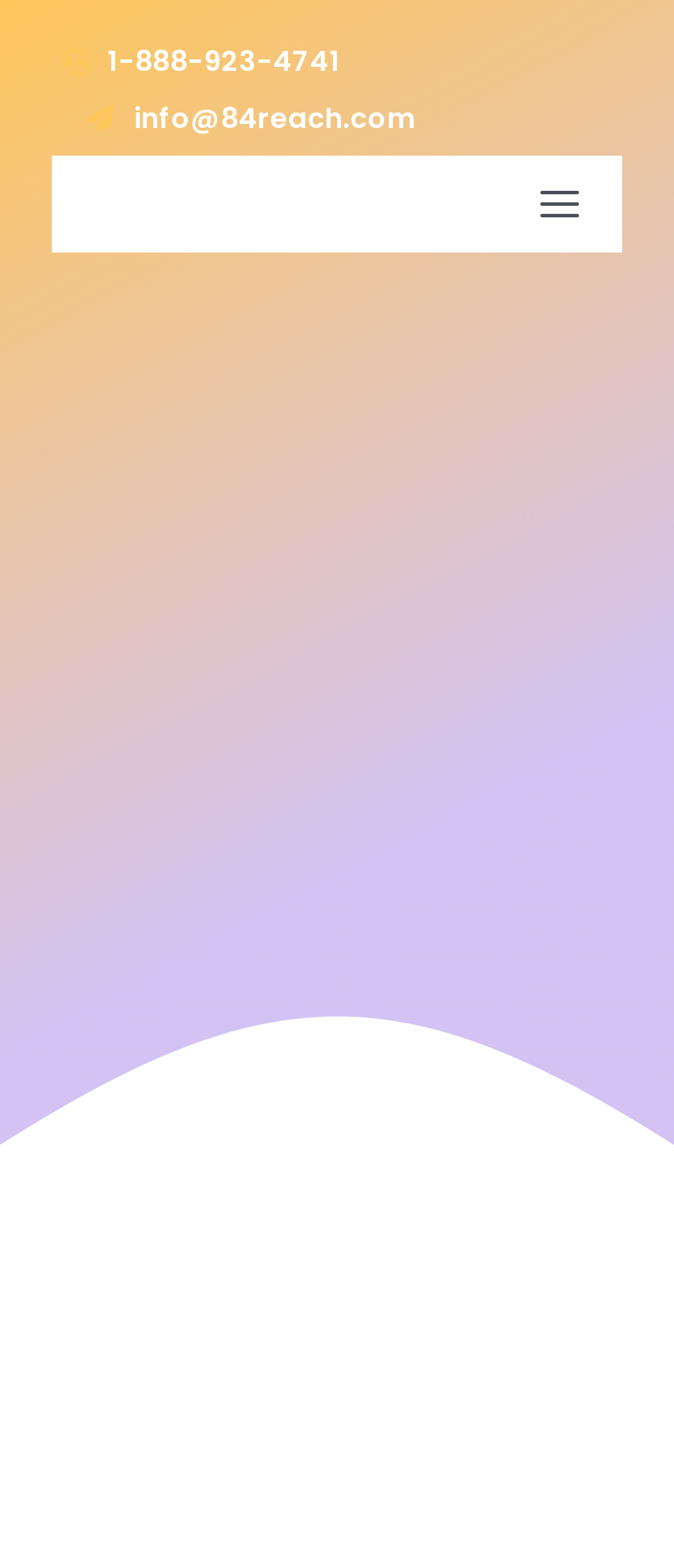What is the phone number to contact?
Using the visual information, respond with a single word or phrase.

1-888-923-4741